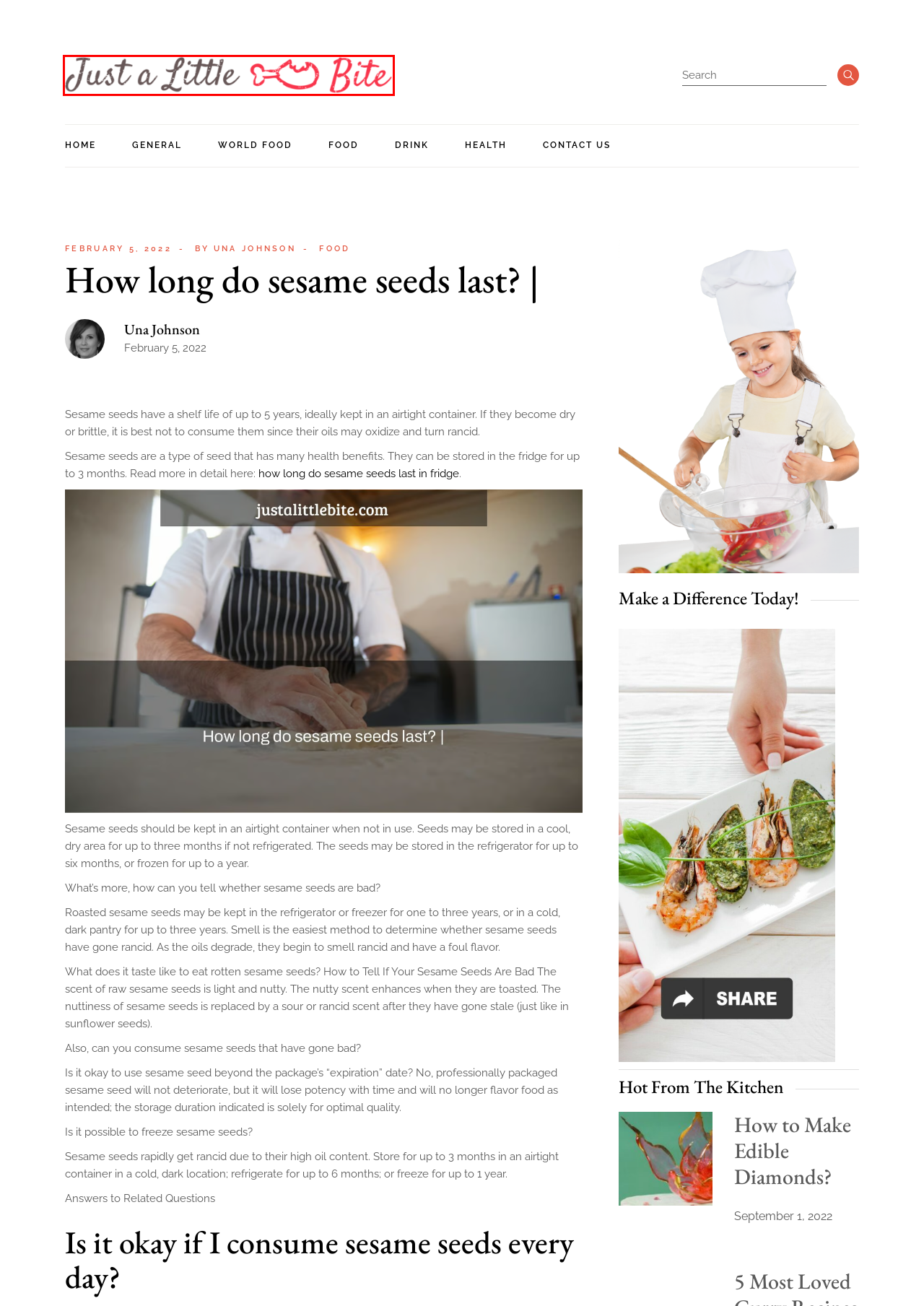You are given a screenshot of a webpage with a red bounding box around an element. Choose the most fitting webpage description for the page that appears after clicking the element within the red bounding box. Here are the candidates:
A. How to Make Edible Diamonds? - JustALittleBite
B. Social Media - JustALittleBite
C. Lifestyle - JustALittleBite
D. How Many? - JustALittleBite
E. JustALittleBite - Indulge in World Food, Savor Drinks, and Discover Delectable Recipes
F. Food - JustALittleBite
G. 5 Ingredient KETO Bagels - JustALittleBite
H. Health - JustALittleBite

E